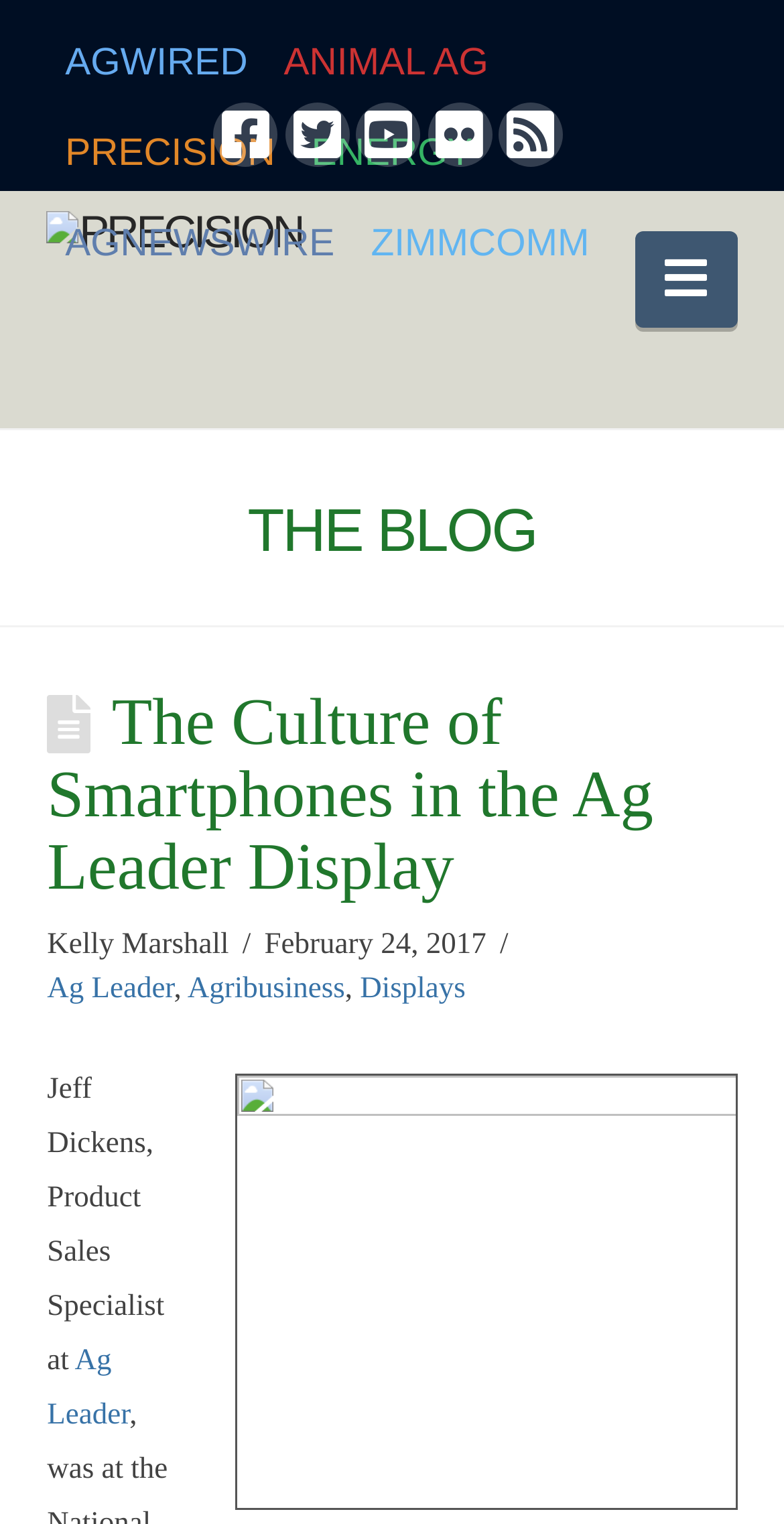Find the bounding box coordinates for the area that must be clicked to perform this action: "Read THE BLOG".

[0.06, 0.322, 0.94, 0.37]